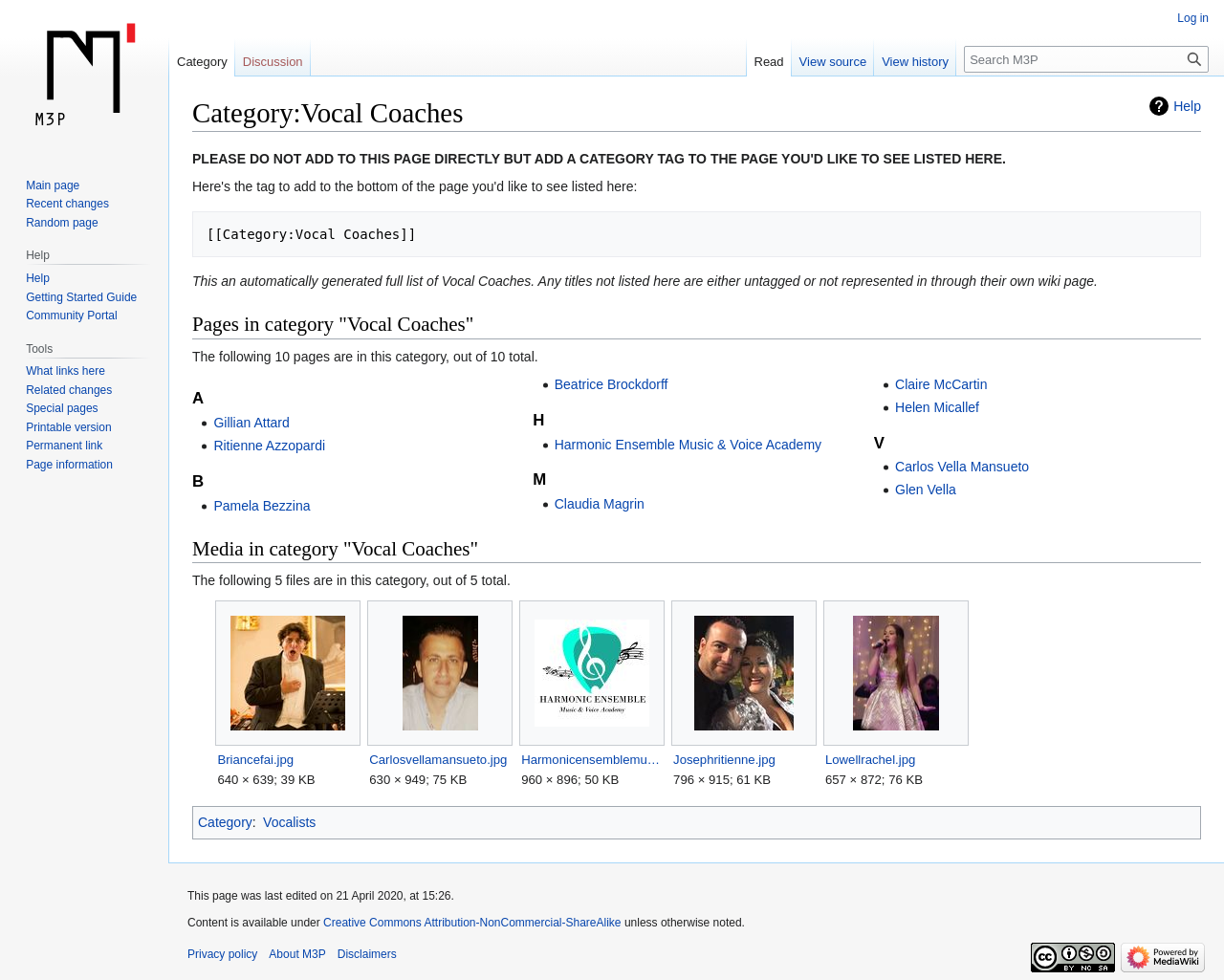Using details from the image, please answer the following question comprehensively:
What is the name of the first vocal coach listed?

I looked at the first link under the heading 'A' and found the name 'Gillian Attard'.